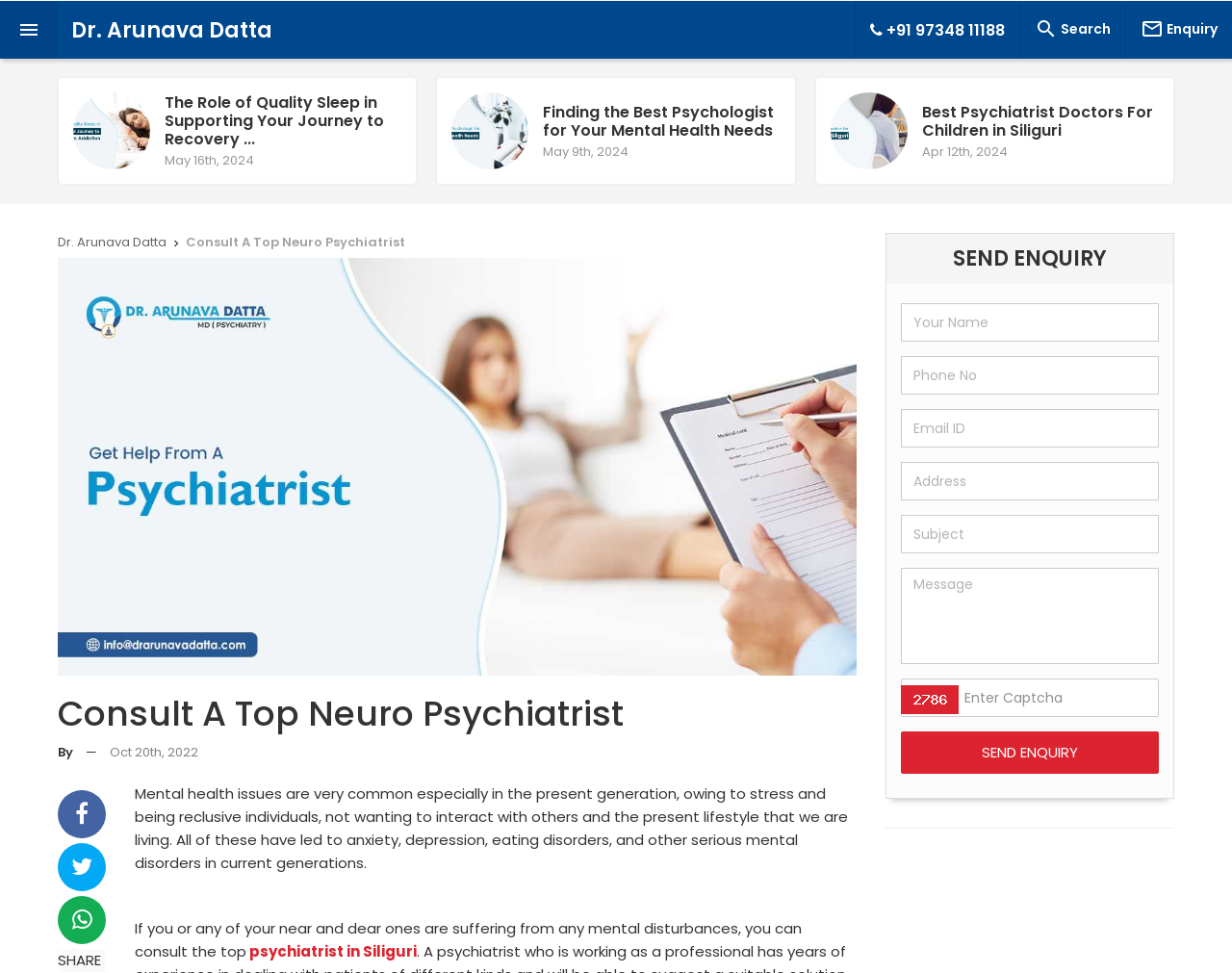Provide the bounding box coordinates of the area you need to click to execute the following instruction: "Click the SEND ENQUIRY button".

[0.731, 0.751, 0.941, 0.794]